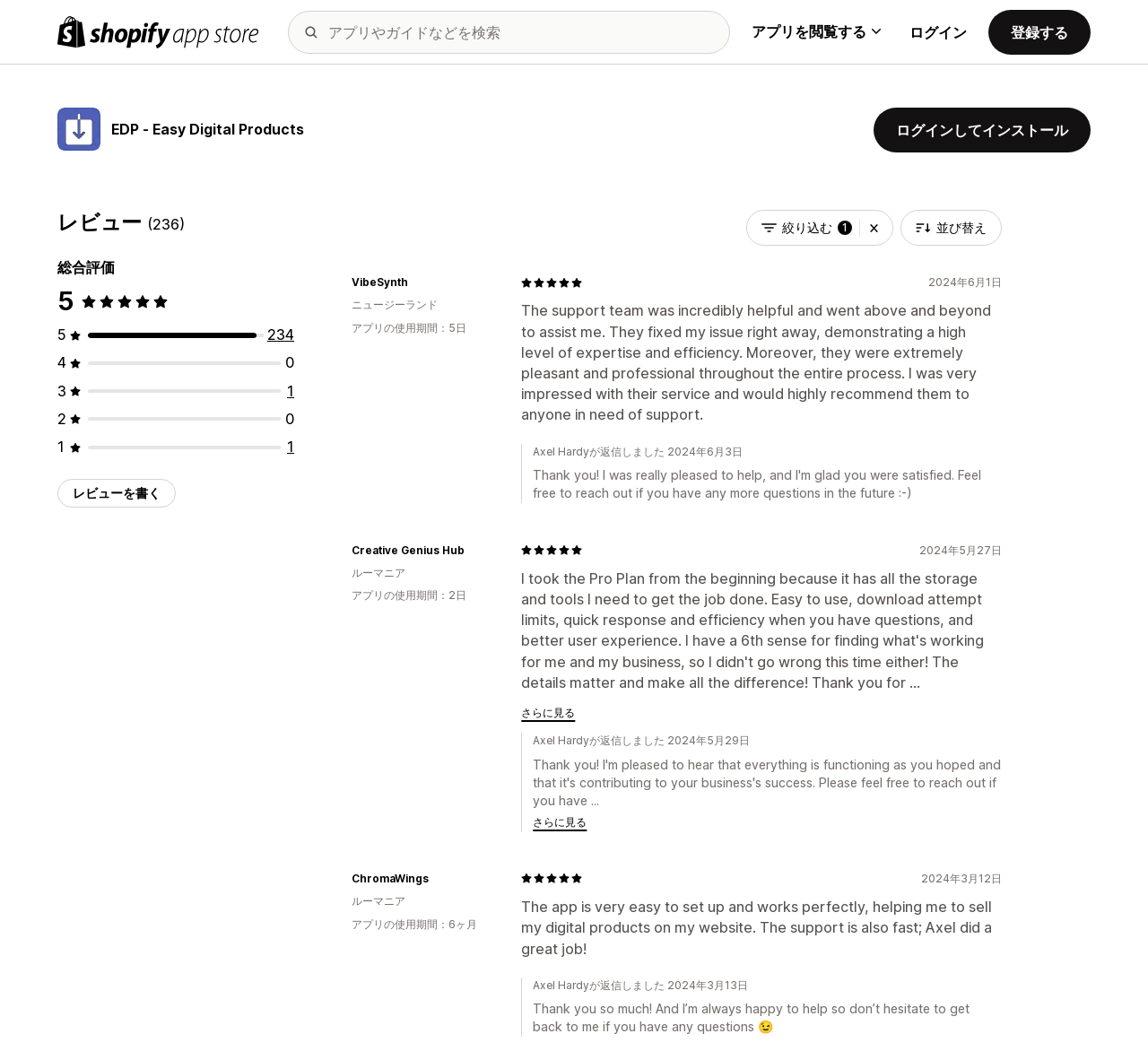How many reviews are there in total?
Provide a one-word or short-phrase answer based on the image.

236